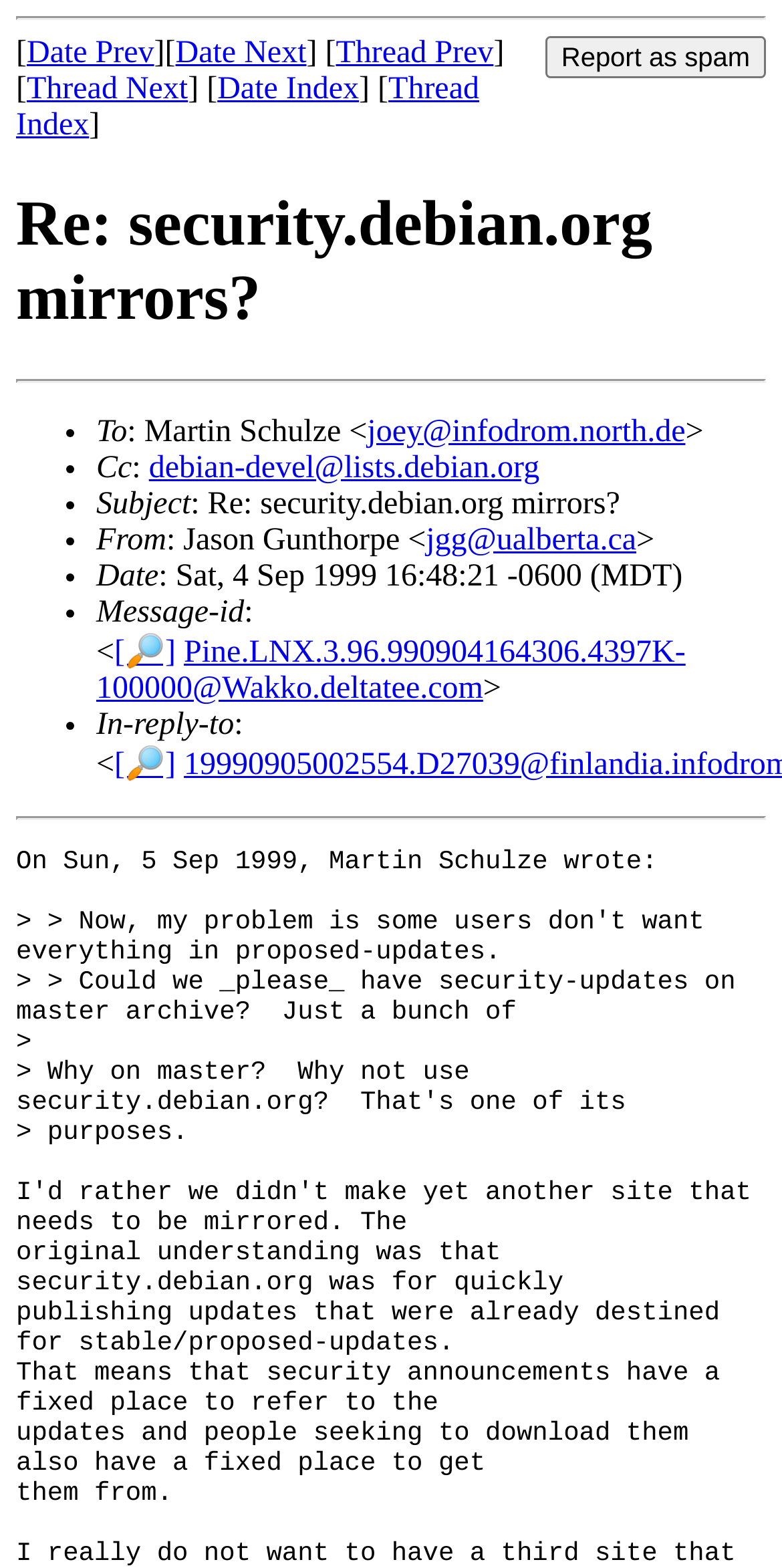Kindly provide the bounding box coordinates of the section you need to click on to fulfill the given instruction: "Report as spam".

[0.697, 0.023, 0.979, 0.05]